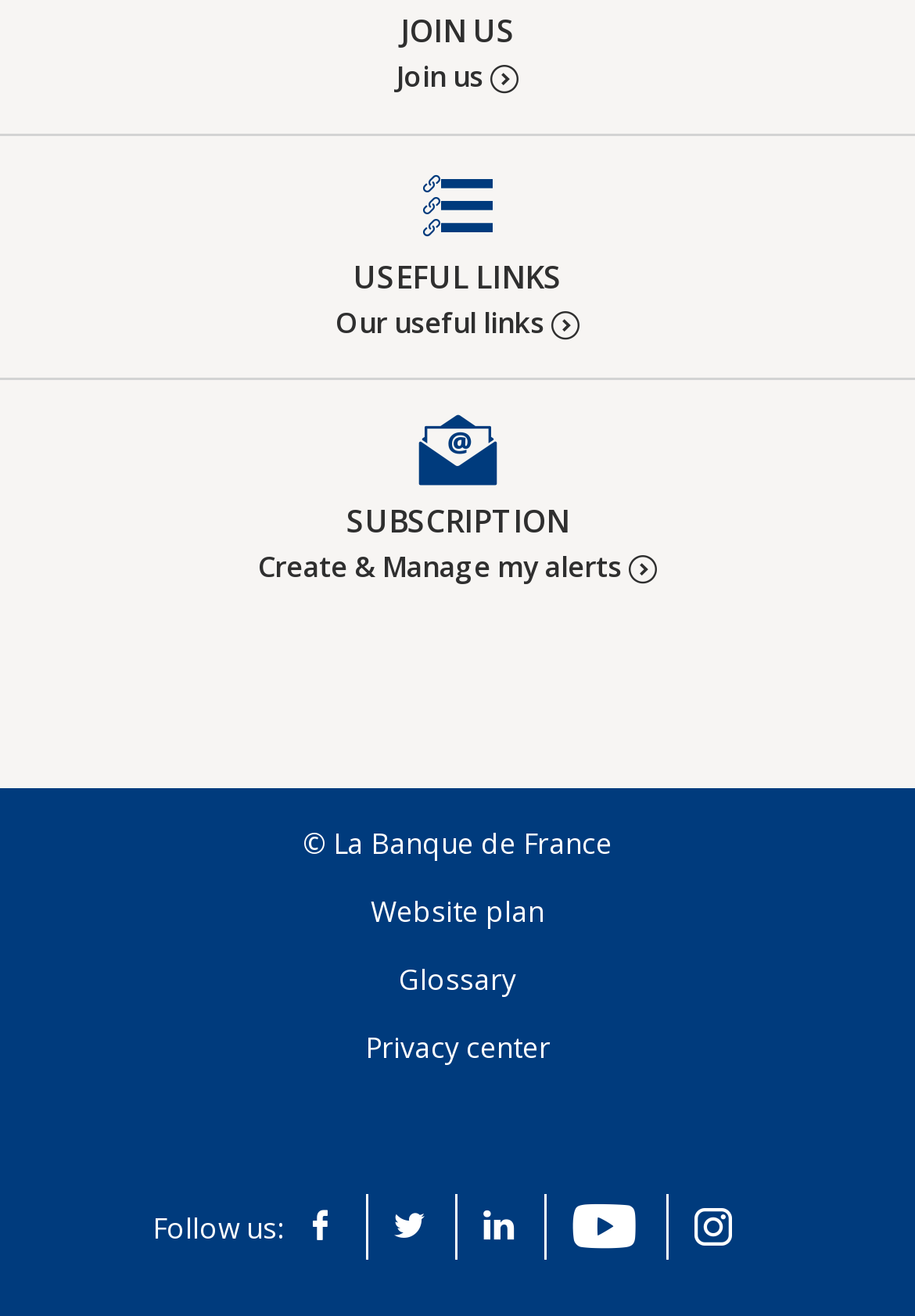Please locate the bounding box coordinates of the element that should be clicked to complete the given instruction: "Create and manage my alerts".

[0.0, 0.316, 1.0, 0.44]